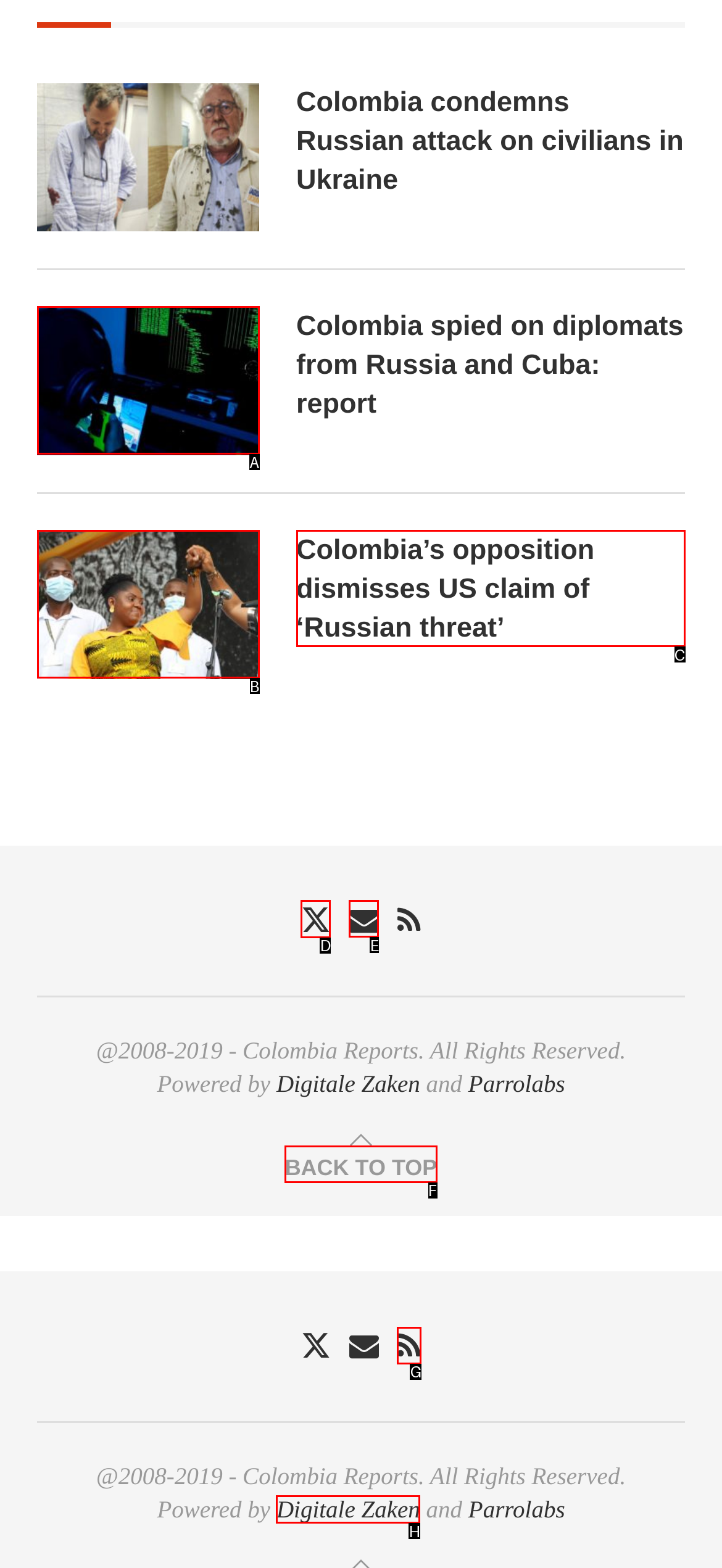Tell me which option I should click to complete the following task: Check Twitter
Answer with the option's letter from the given choices directly.

D